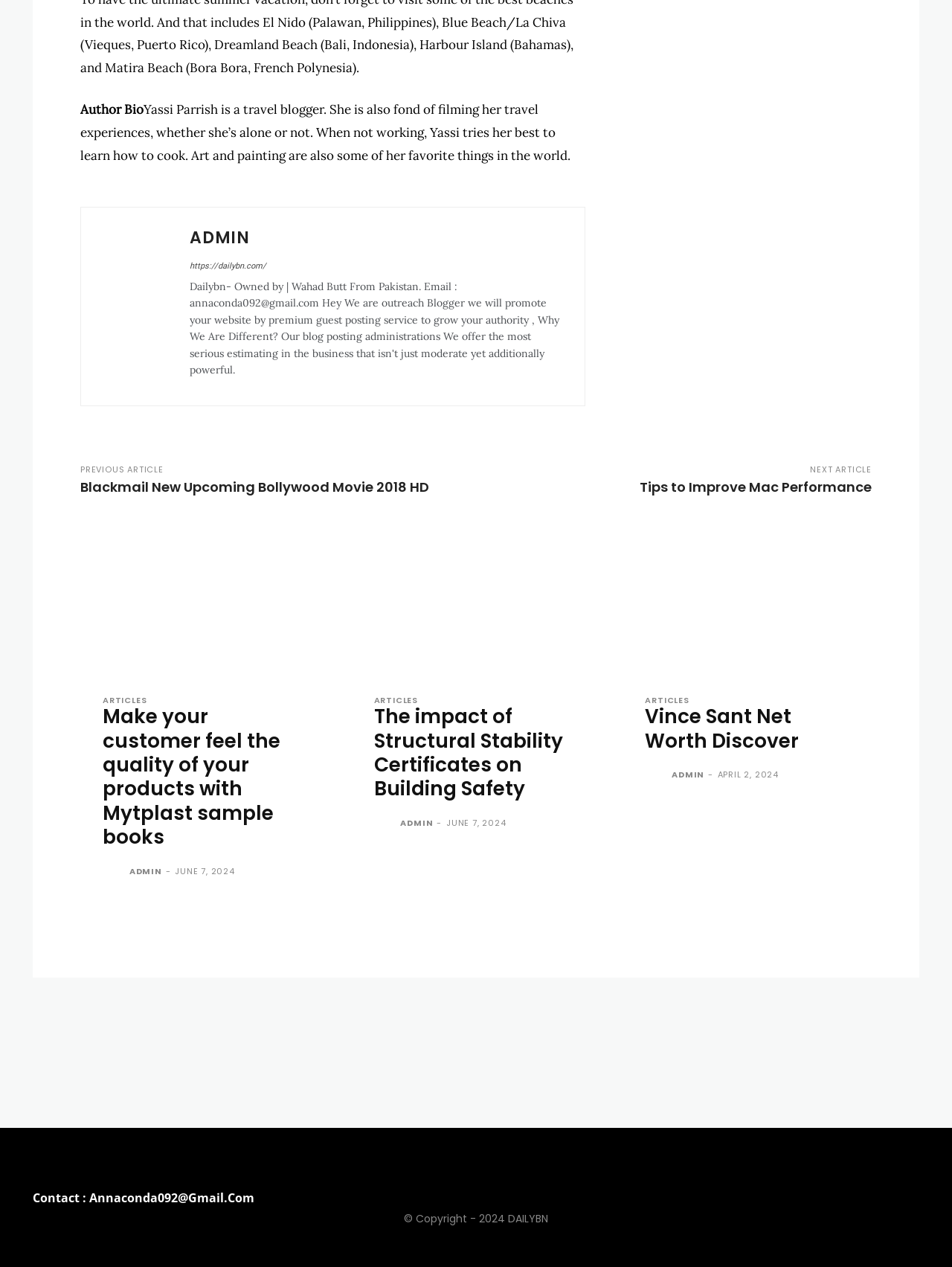Determine the bounding box coordinates of the region to click in order to accomplish the following instruction: "Read the article 'Make your customer feel the quality of your products with Mytplast sample books'". Provide the coordinates as four float numbers between 0 and 1, specifically [left, top, right, bottom].

[0.108, 0.556, 0.322, 0.67]